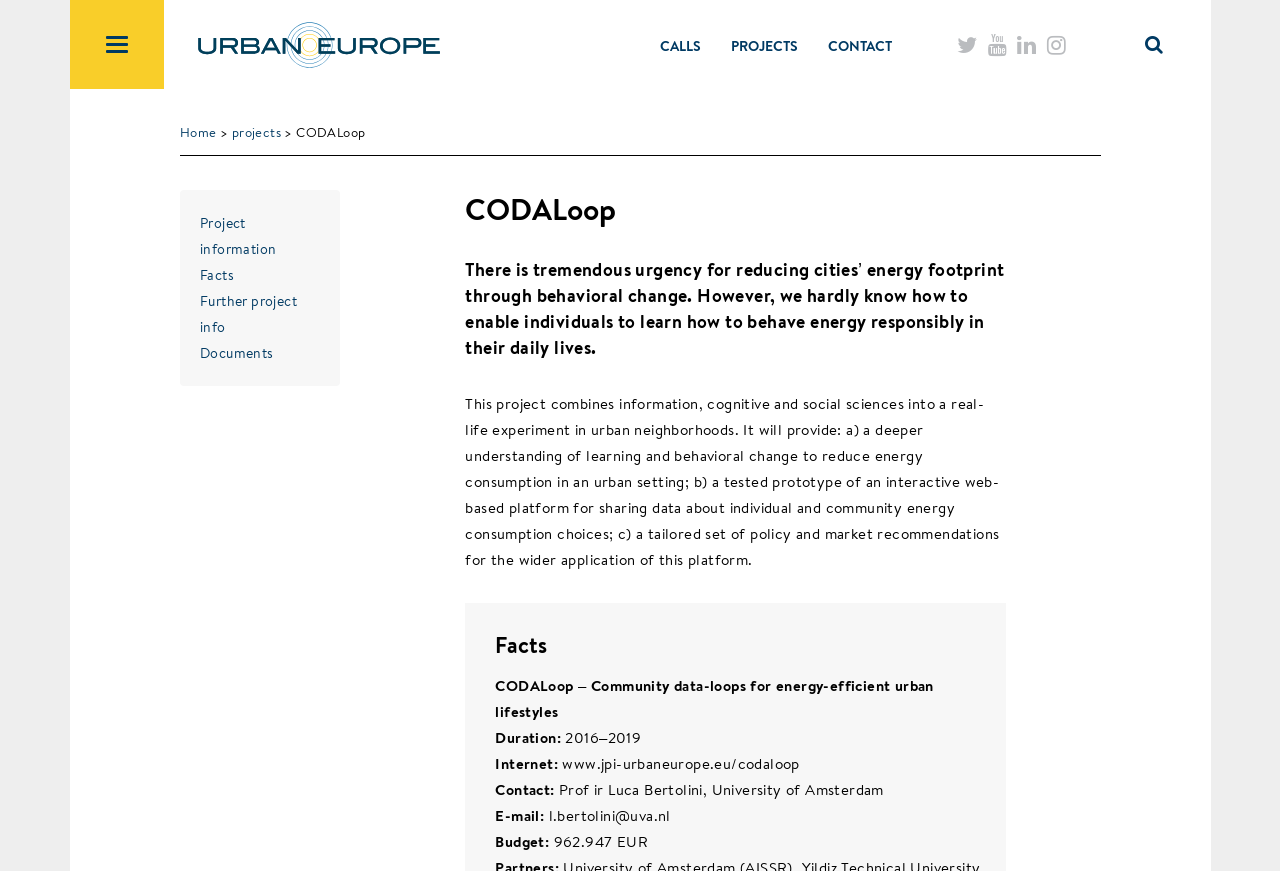Show the bounding box coordinates of the element that should be clicked to complete the task: "Search for something".

[0.866, 0.025, 0.882, 0.077]